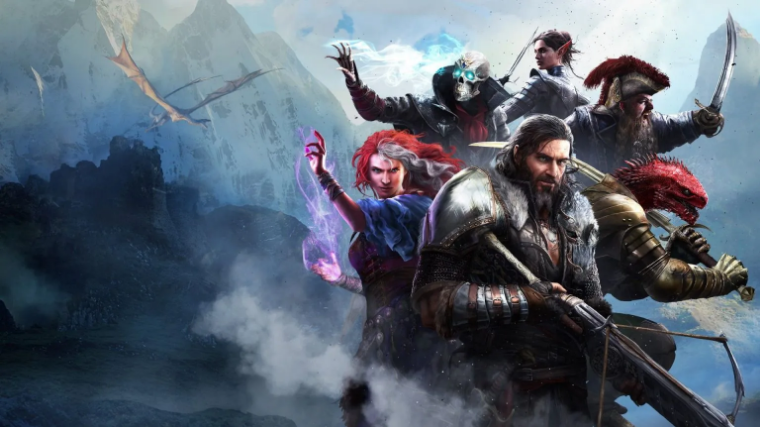Offer a thorough description of the image.

The image depicts a dynamic and visually striking ensemble of characters from the game *Divinity: Original Sin 2*. At the forefront, a strong warrior brandishes a weapon, exuding power and readiness for battle. Flanking him are several diverse characters, each showcasing unique magical abilities and distinct designs. The background features a mystical landscape with mountains and a cloudy sky, enhancing the fantastical atmosphere of the scene. This artwork highlights the game's rich narrative and character diversity, making it a compelling choice for players who enjoyed *Baldur's Gate 3* and are looking for more engaging RPG experiences.